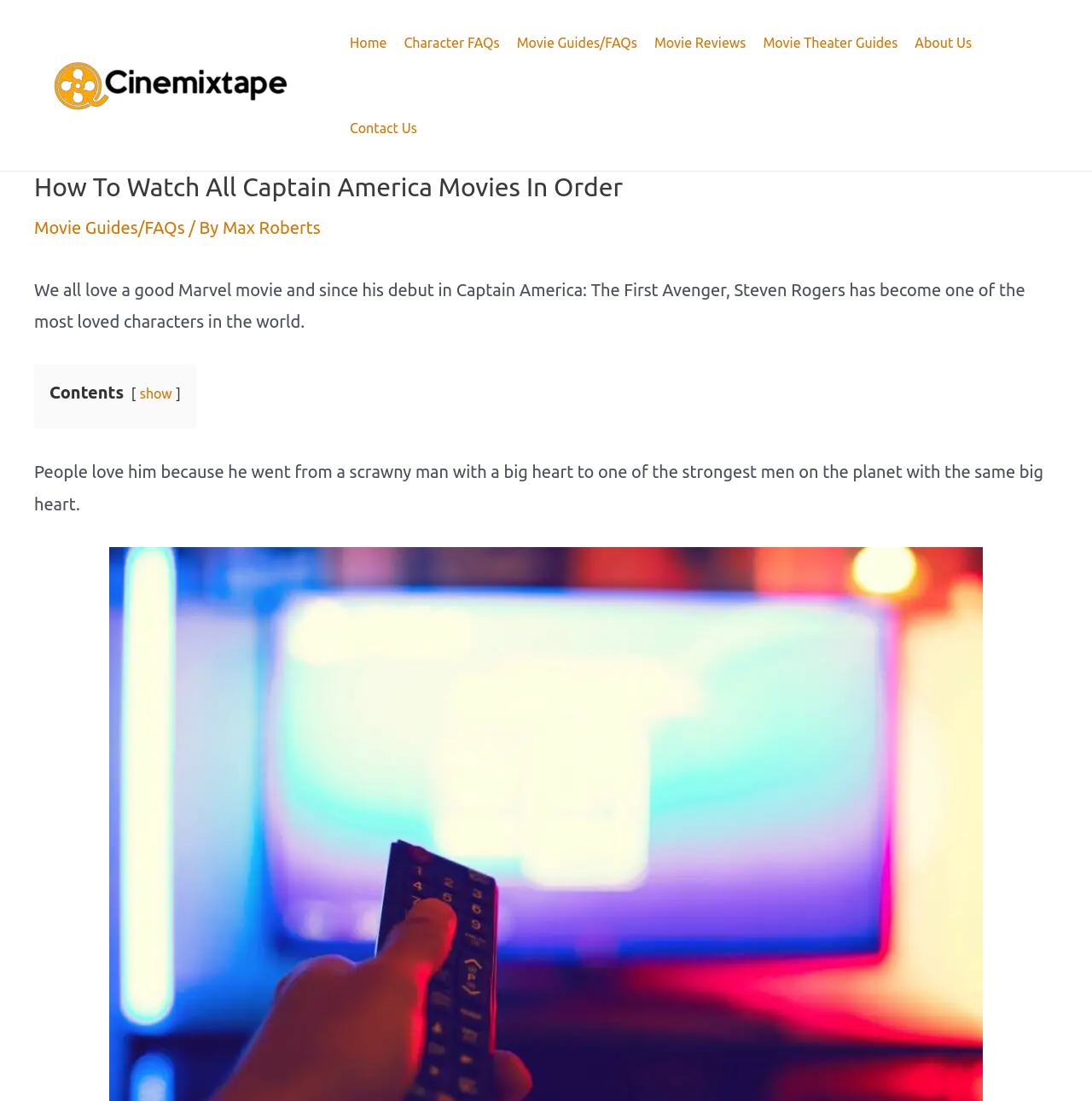What is the main topic of the article?
Look at the image and answer the question with a single word or phrase.

Captain America movies